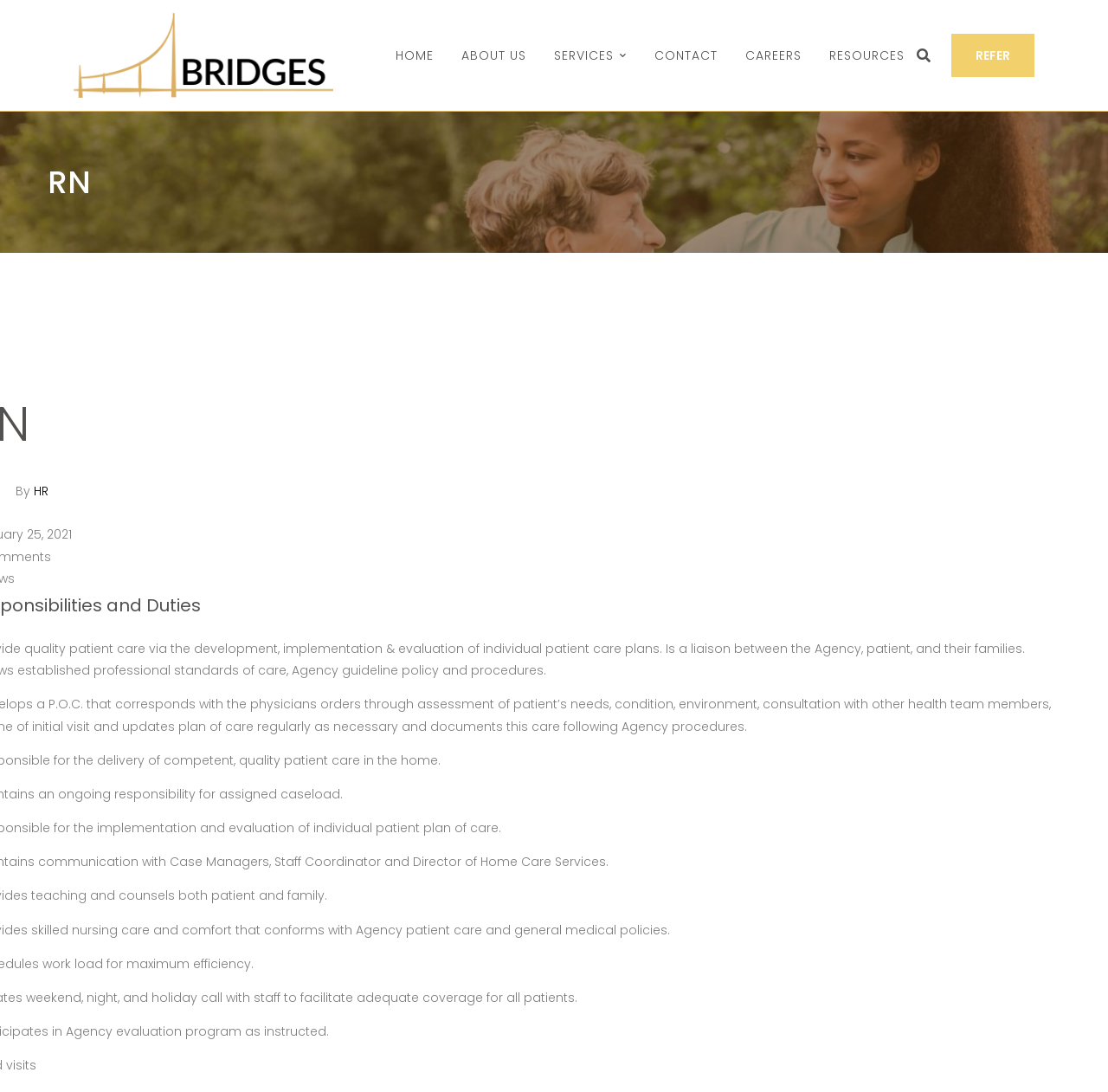What is the purpose of the 'REFER' link?
Answer the question with as much detail as you can, using the image as a reference.

The 'REFER' link is located at the top-right corner of the webpage and is likely used to refer someone to the home health agency's services.